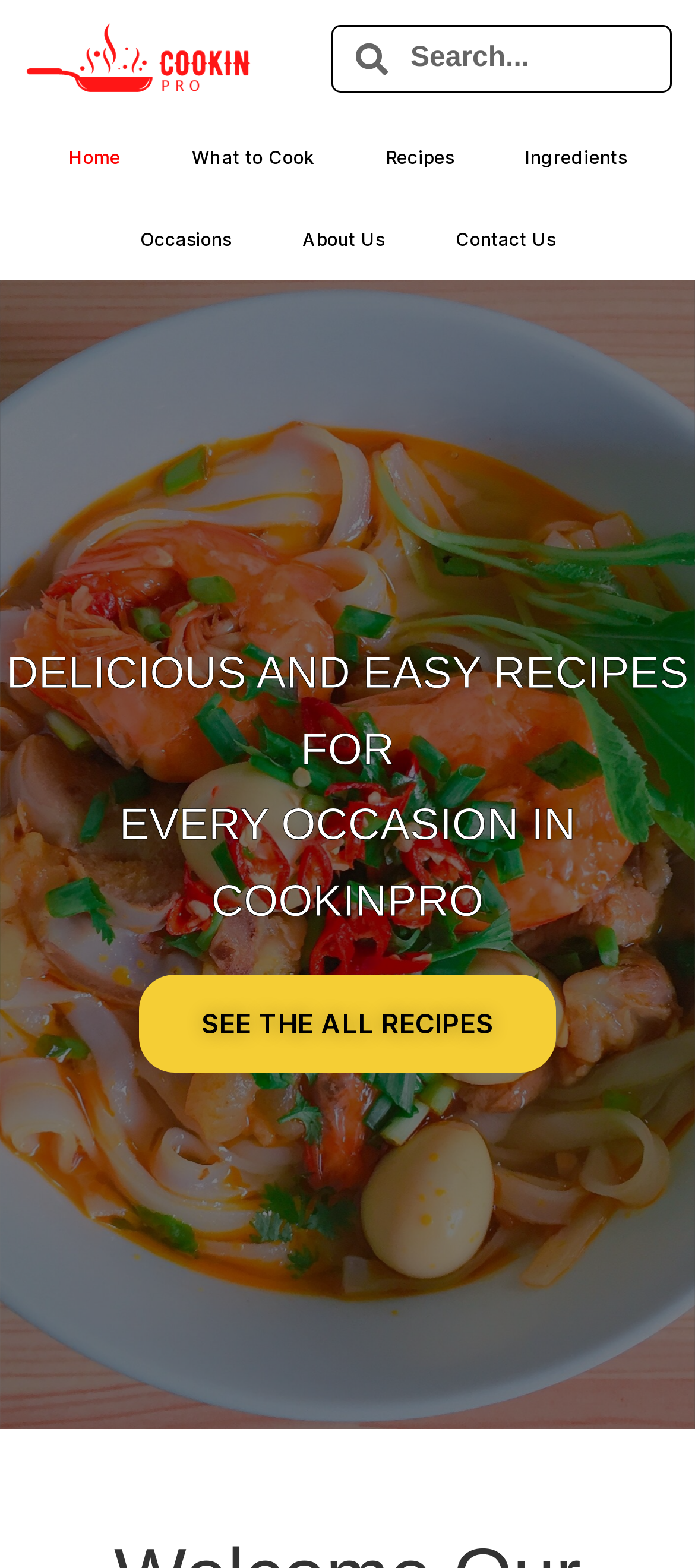What is the call-to-action on the main section? Look at the image and give a one-word or short phrase answer.

See all recipes